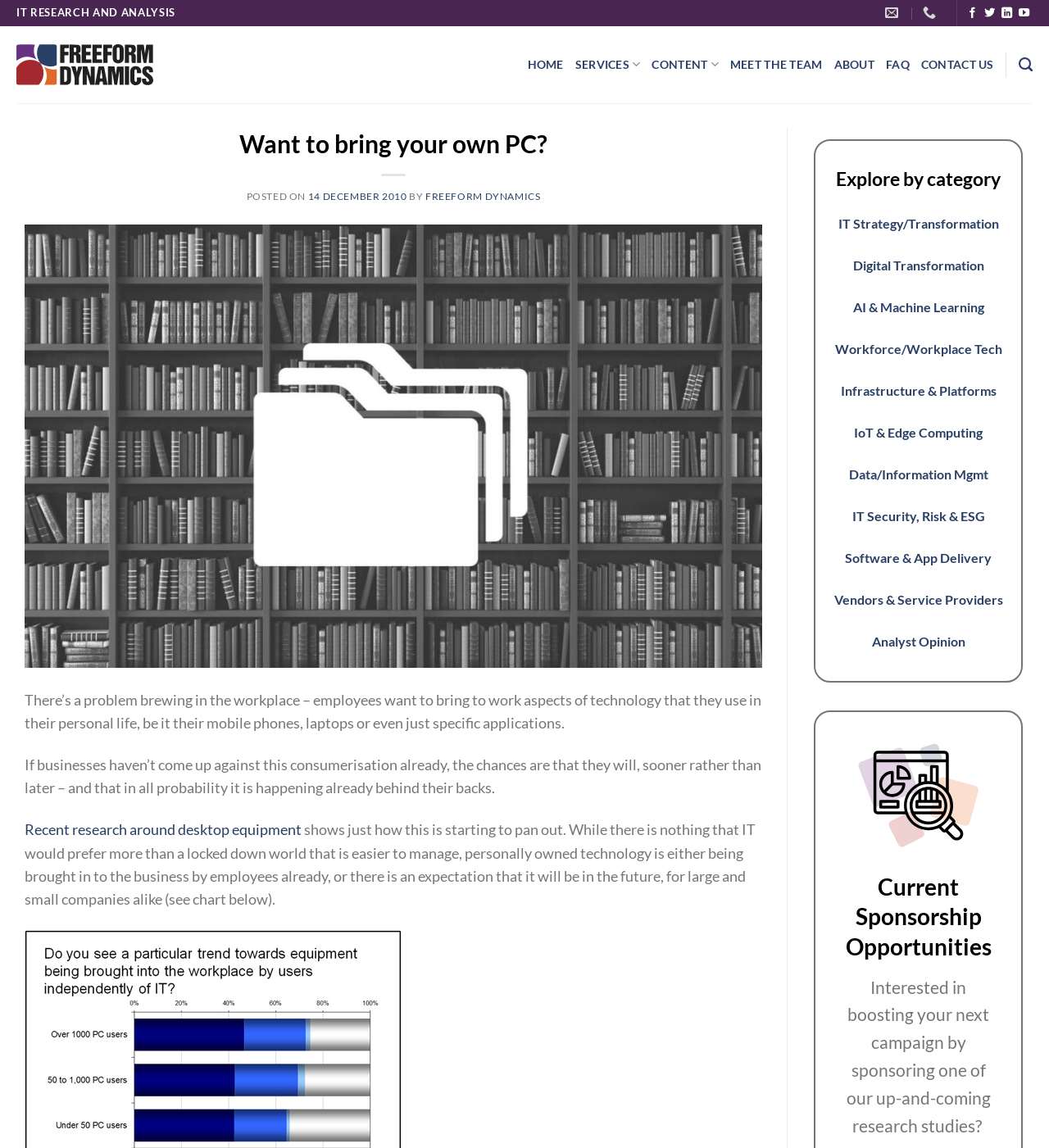What categories can users explore on the website?
Please provide a single word or phrase as the answer based on the screenshot.

IT Strategy, Digital Transformation, etc.